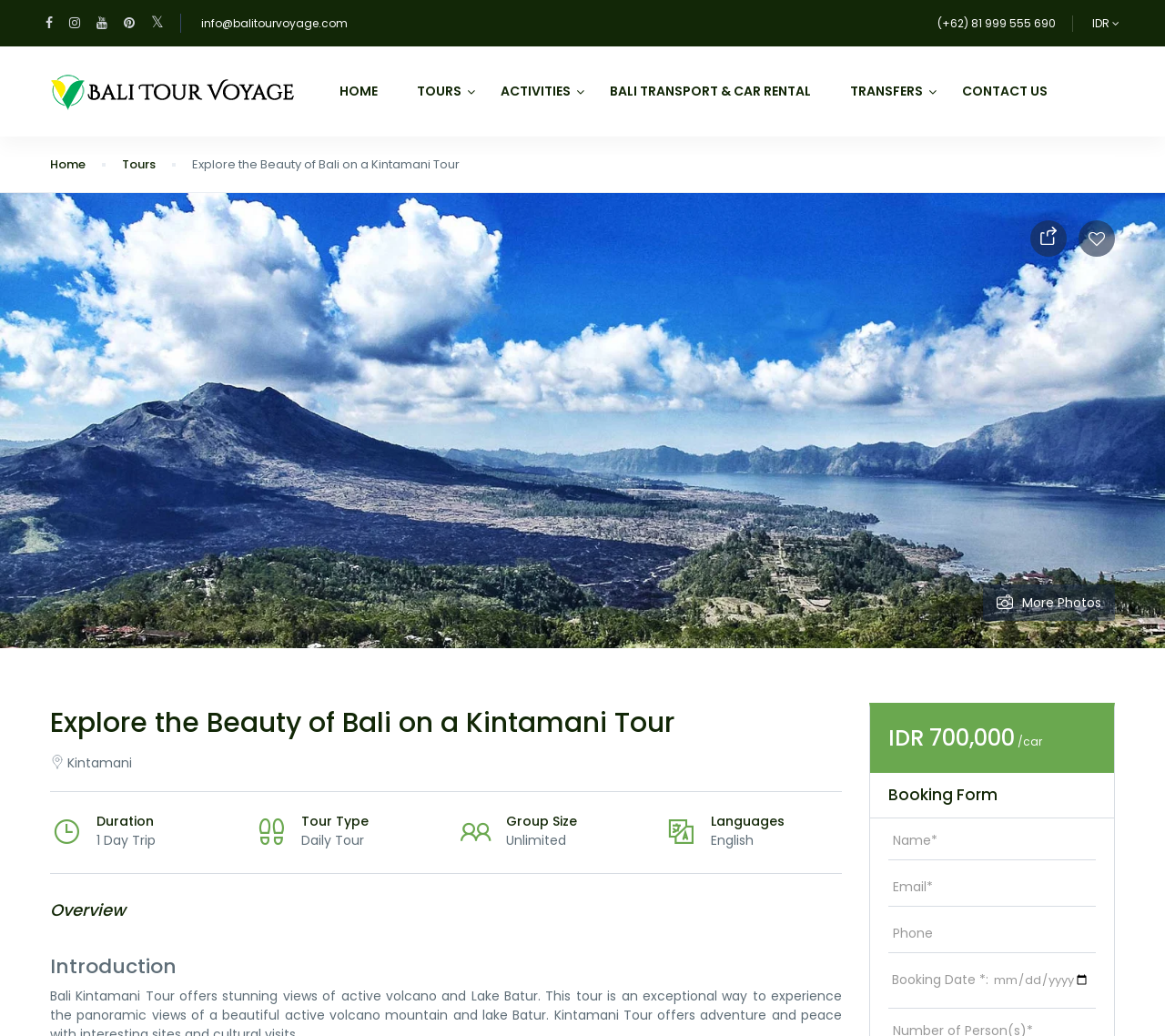What is the type of tour?
Based on the screenshot, give a detailed explanation to answer the question.

I found the answer by looking at the section with the heading 'Tour Type' and the corresponding text 'Daily Tour', which indicates the type of tour.